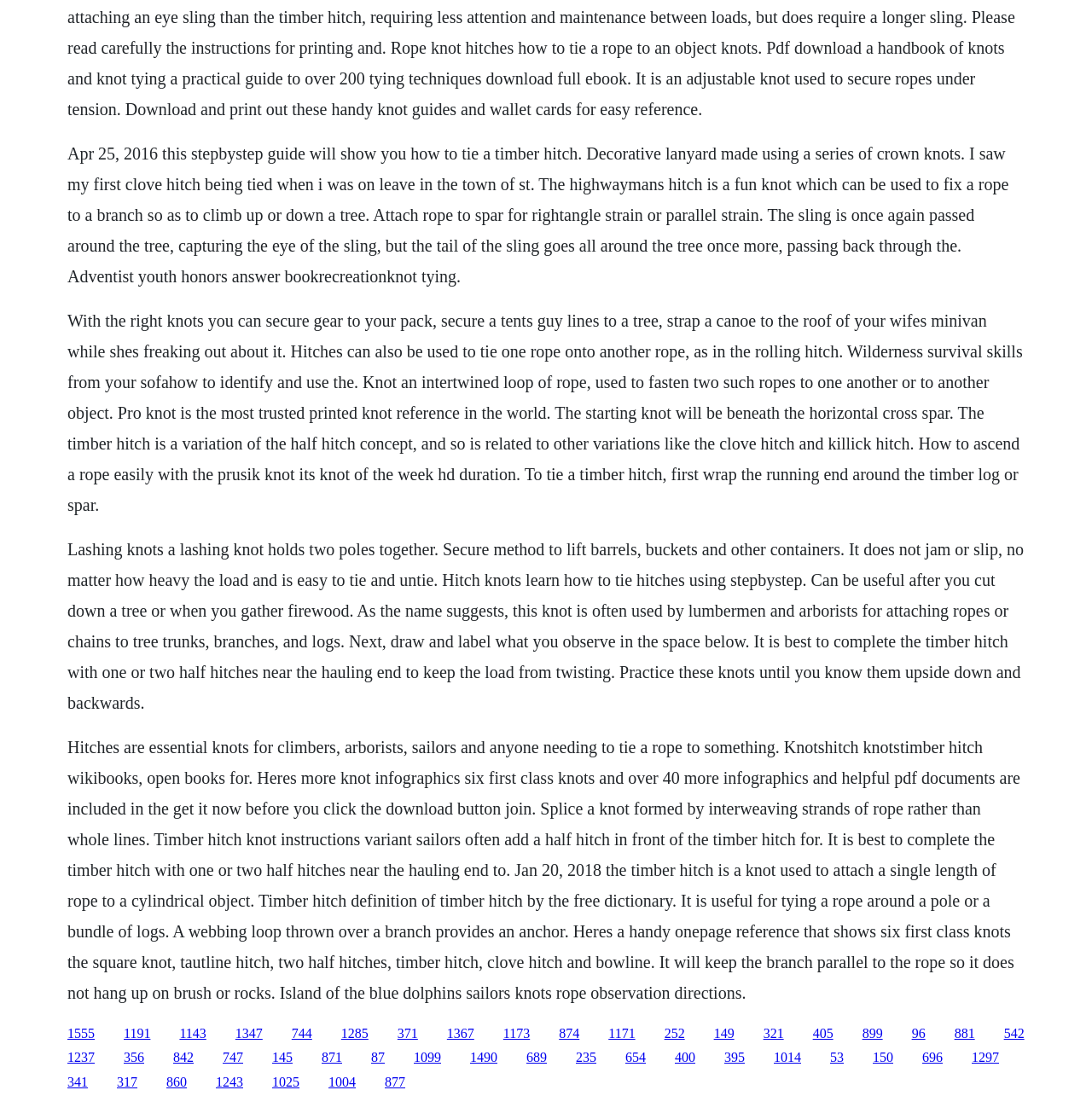Please respond to the question with a concise word or phrase:
What is the purpose of the timber hitch?

To attach a rope to a cylindrical object